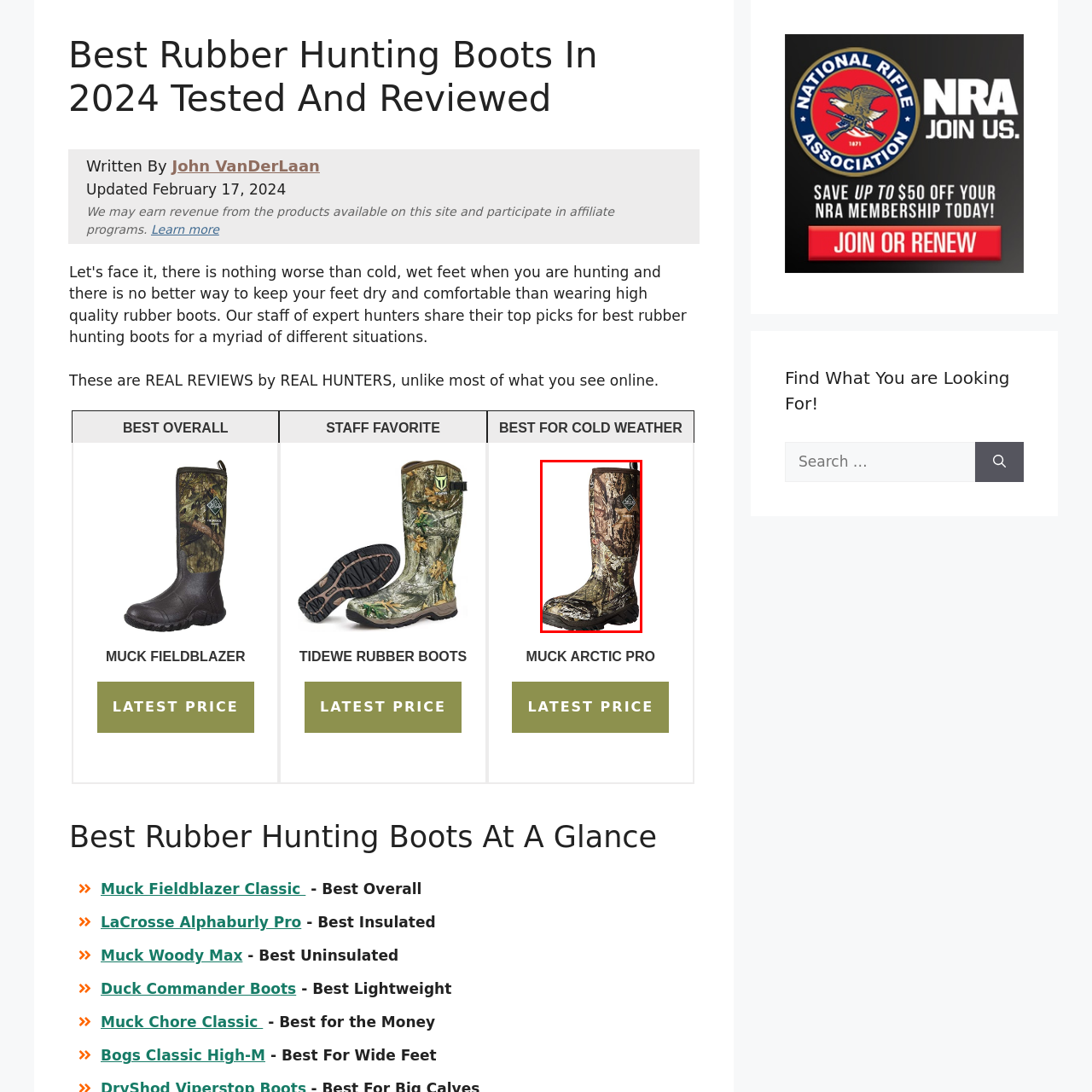What type of terrain are the boots suitable for?
Please closely examine the image within the red bounding box and provide a detailed answer based on the visual information.

The rubber soles of the boots provide excellent traction, making them suitable for muddy or slippery terrains, ensuring the wearer's stability and safety in challenging outdoor conditions.